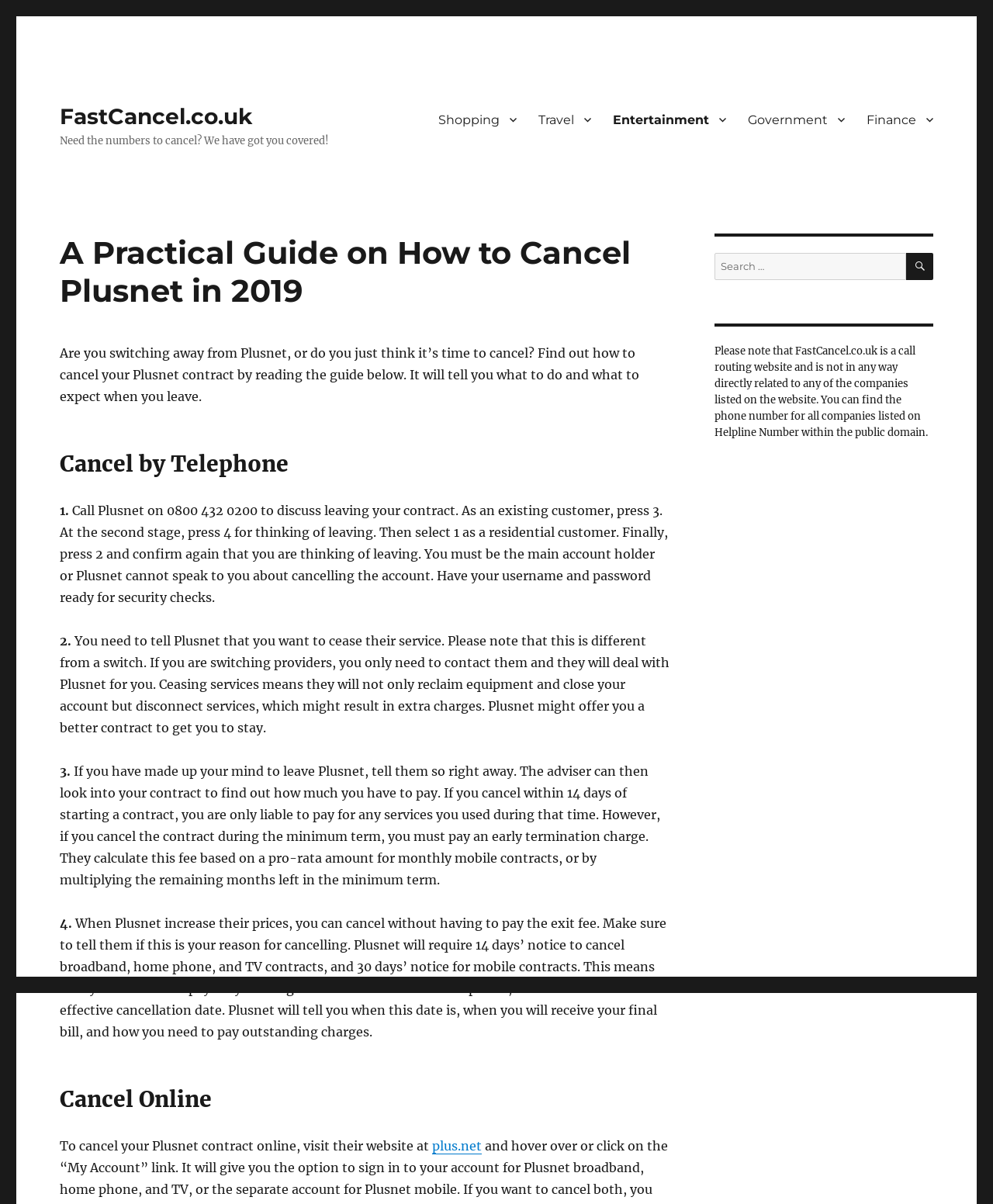Identify the bounding box coordinates for the element you need to click to achieve the following task: "Click on 'Government'". Provide the bounding box coordinates as four float numbers between 0 and 1, in the form [left, top, right, bottom].

[0.742, 0.086, 0.862, 0.113]